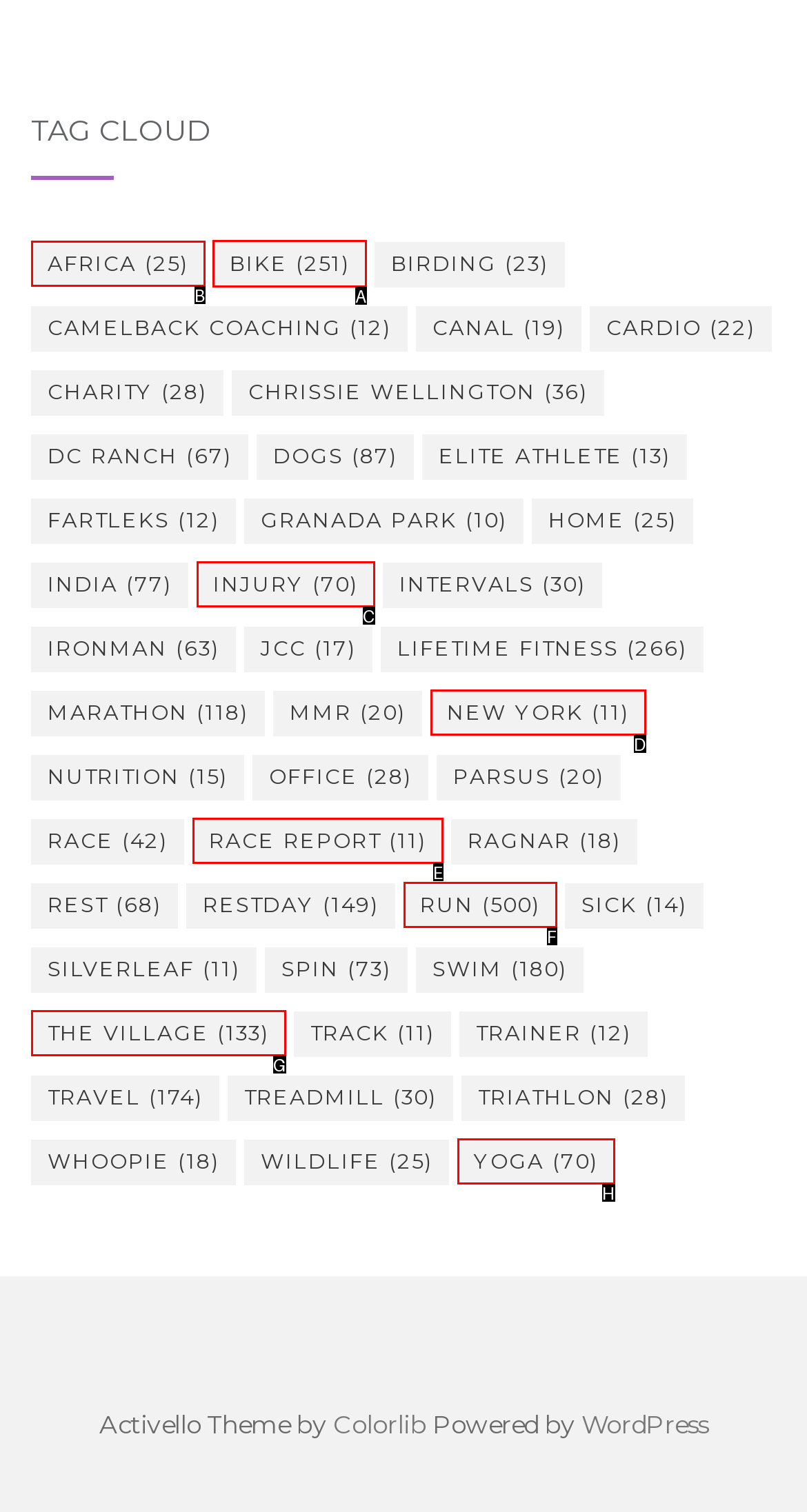Tell me which letter corresponds to the UI element that will allow you to View bike items. Answer with the letter directly.

A